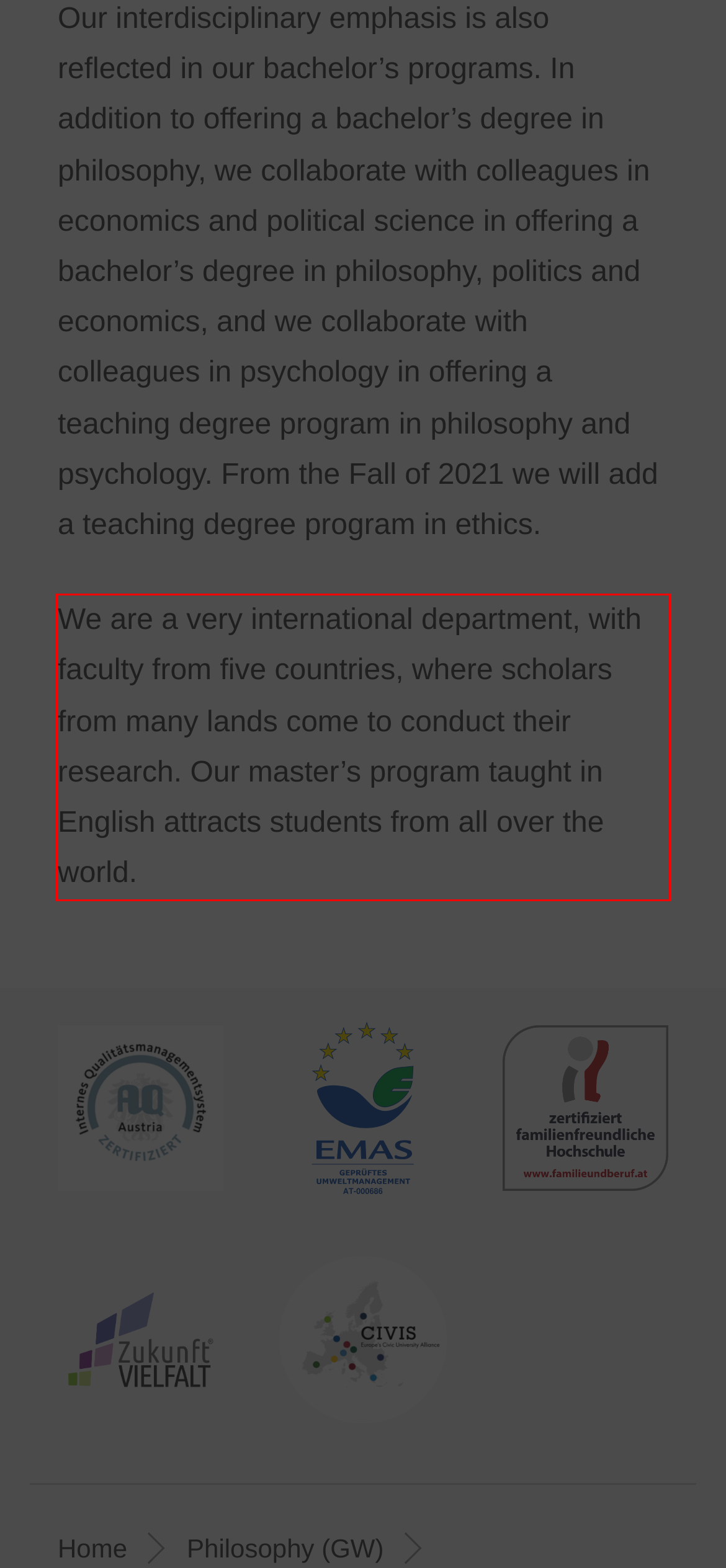Please perform OCR on the text content within the red bounding box that is highlighted in the provided webpage screenshot.

We are a very international department, with faculty from five countries, where scholars from many lands come to conduct their research. Our master’s program taught in English attracts students from all over the world.